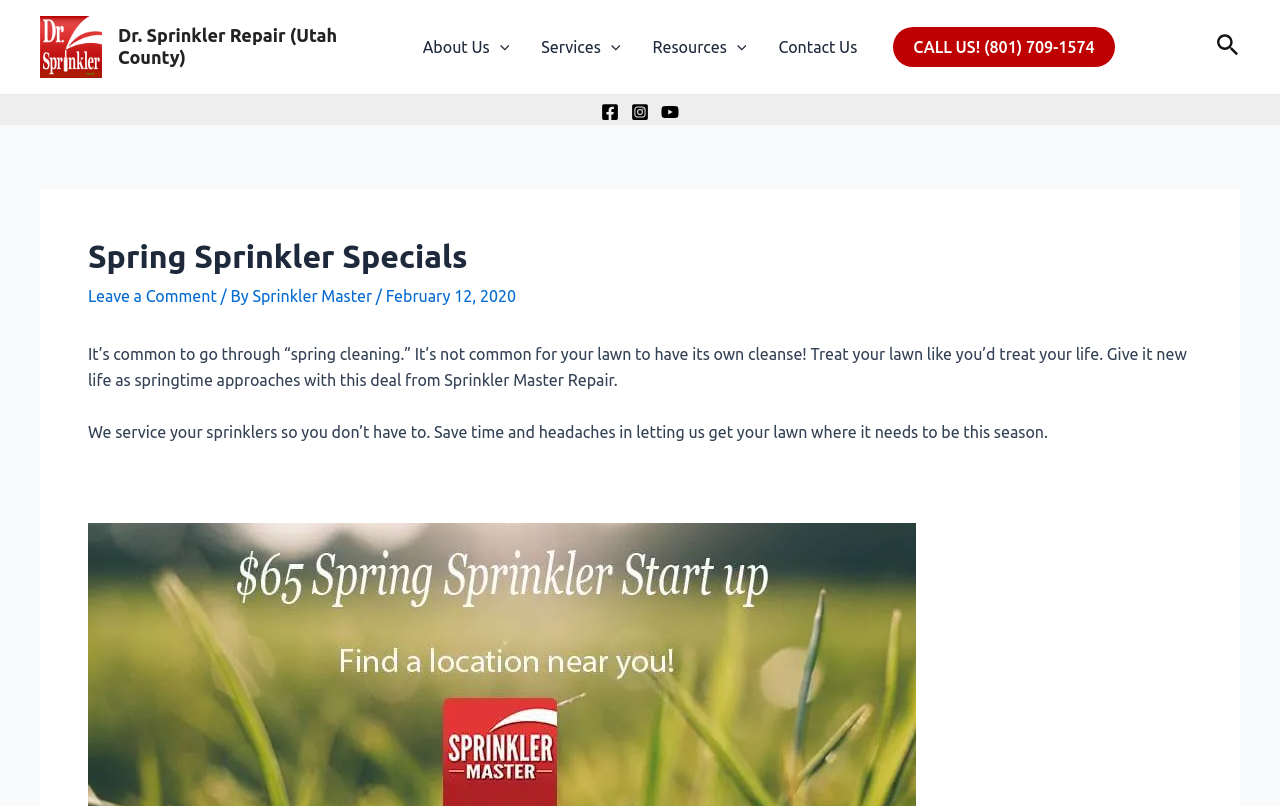Provide the bounding box coordinates for the UI element described in this sentence: "Services". The coordinates should be four float values between 0 and 1, i.e., [left, top, right, bottom].

[0.41, 0.009, 0.497, 0.108]